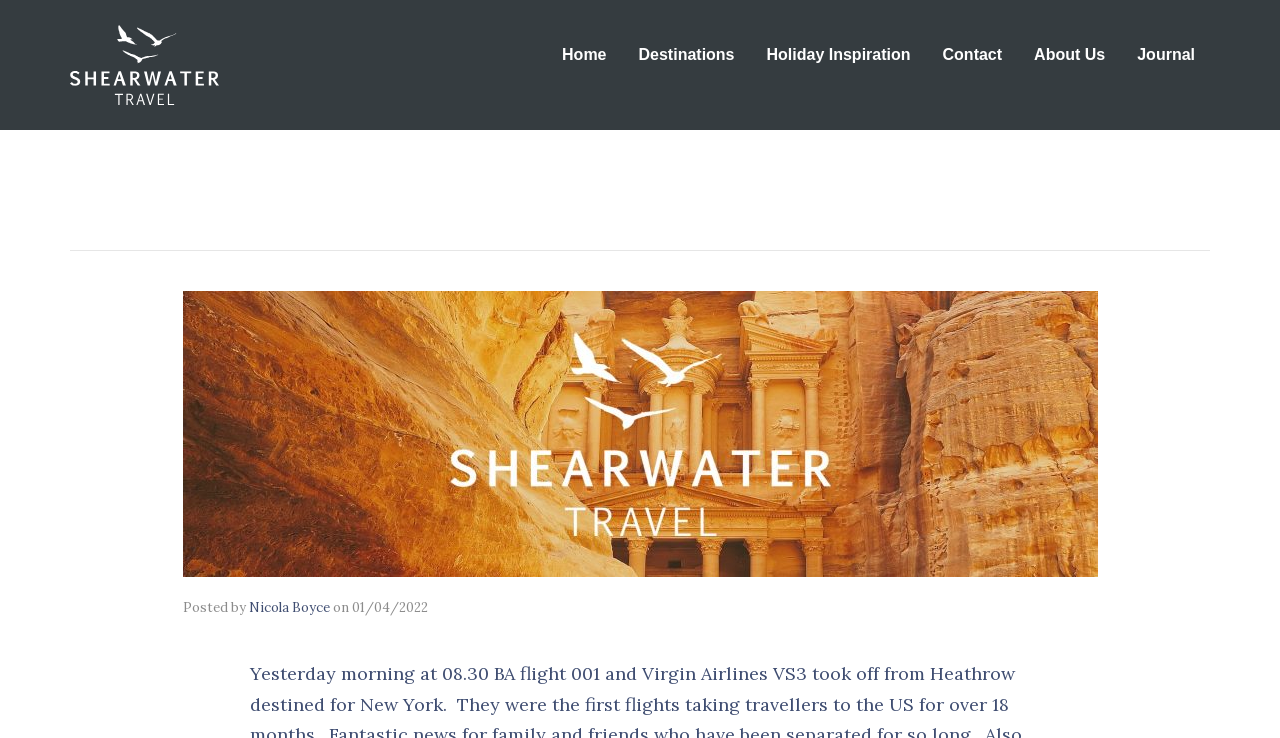Could you specify the bounding box coordinates for the clickable section to complete the following instruction: "Learn about LED Beacons"?

None